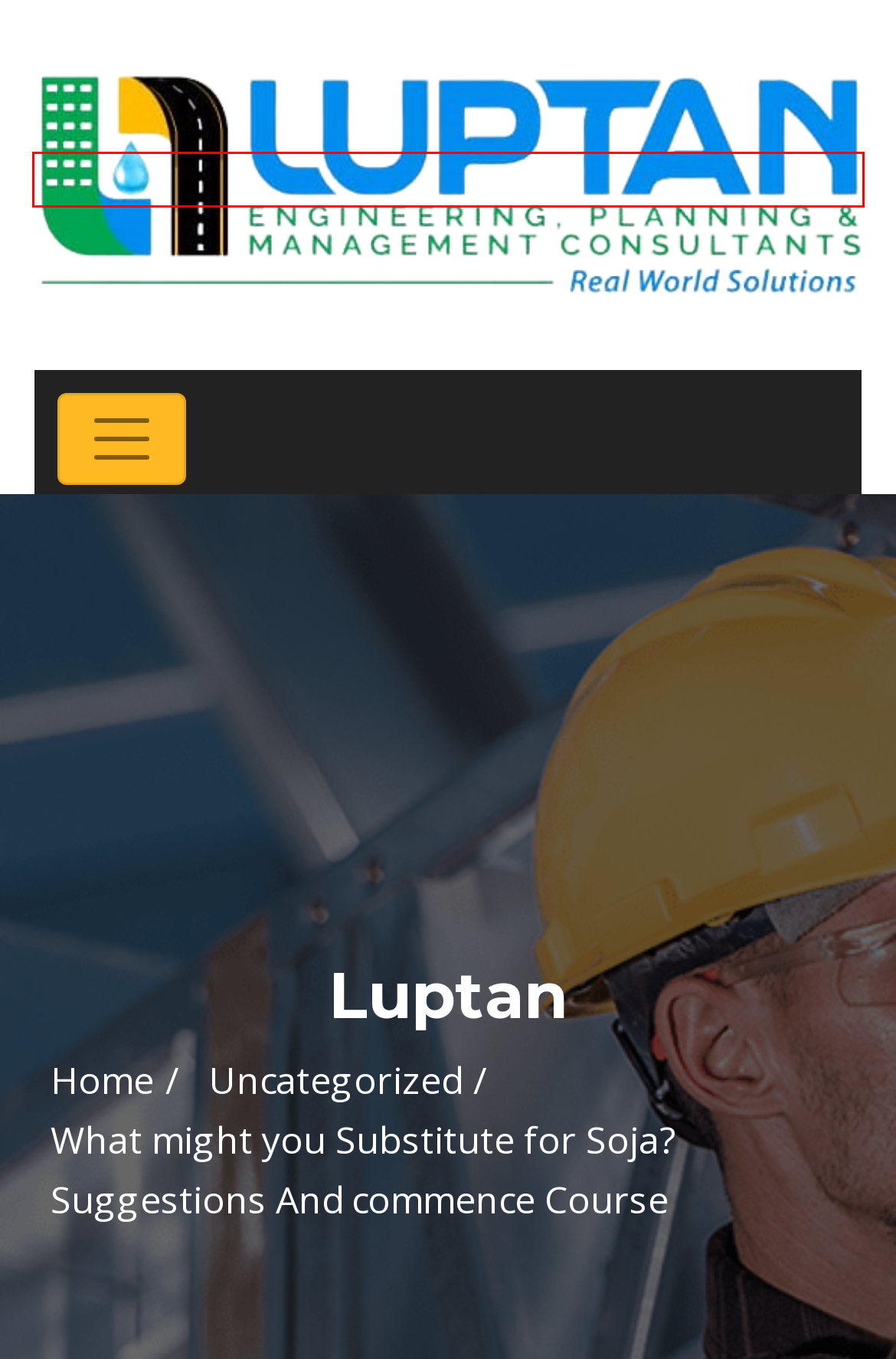Examine the screenshot of a webpage featuring a red bounding box and identify the best matching webpage description for the new page that results from clicking the element within the box. Here are the options:
A. Considerable, Key, Huge And commence Large Dildos – Luptan
B. luptan – Luptan
C. About Us – Luptan
D. Our Services – Luptan
E. Projects – Luptan
F. Team – Luptan
G. Luptan – Engineering, Planning & Management Consultants
H. A new 35 Preferred Son or daughter Bouncers Involving 2020 – Luptan

G